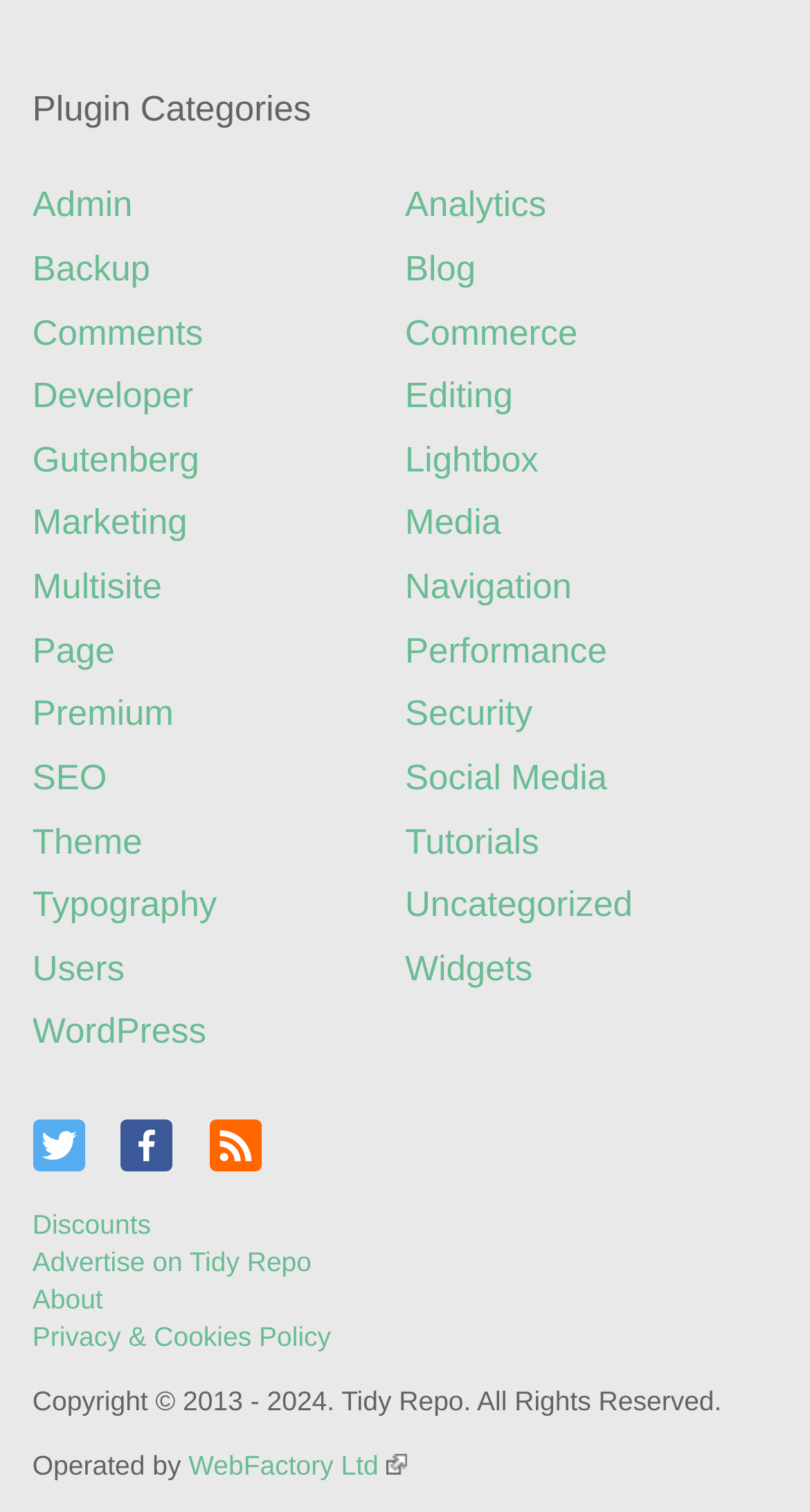Kindly determine the bounding box coordinates of the area that needs to be clicked to fulfill this instruction: "Follow on Twitter".

[0.04, 0.754, 0.149, 0.78]